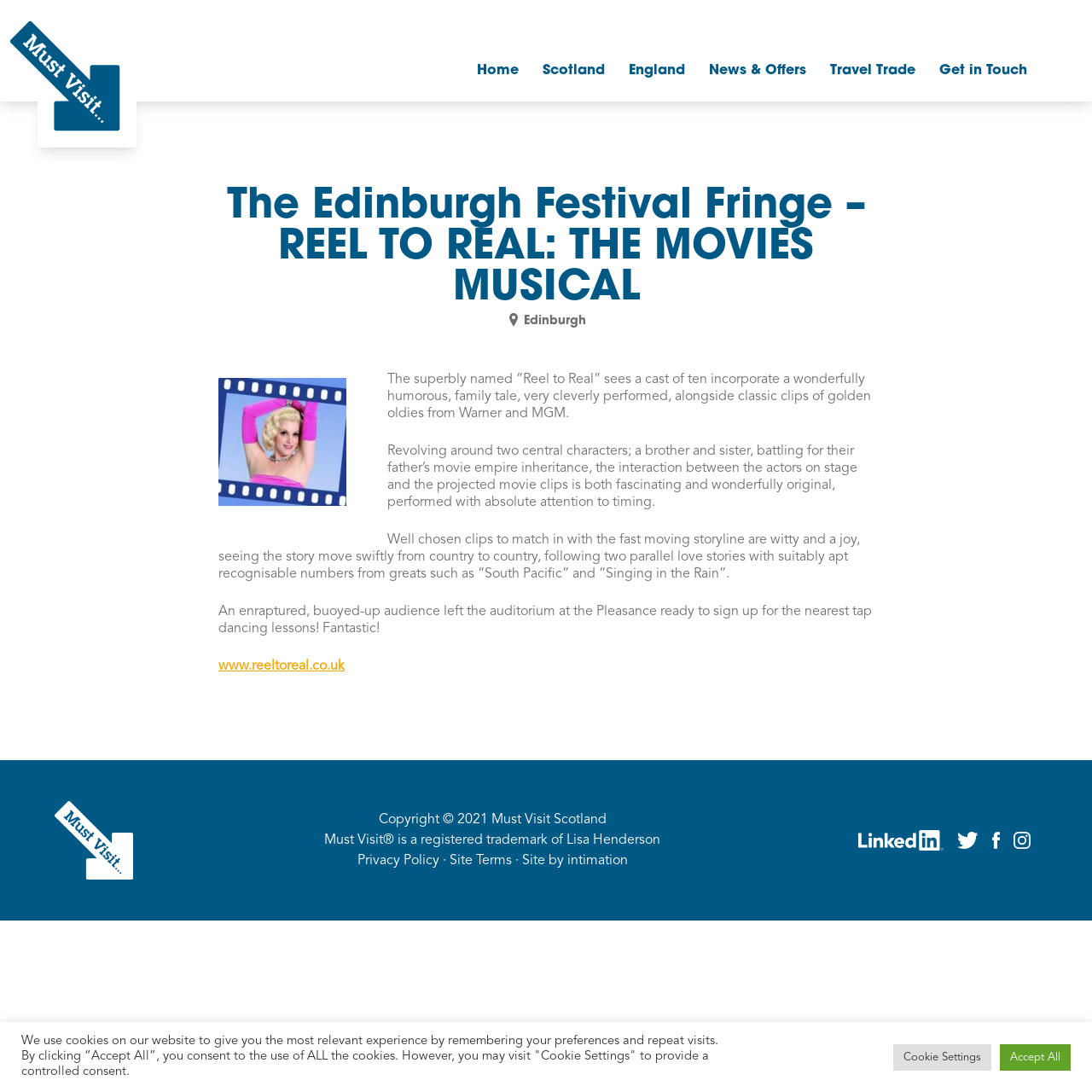Using the information in the image, give a comprehensive answer to the question: 
What is the name of the company that designed the website?

The question asks for the name of the company that designed the website, which can be found in the footer of the page in the sentence 'Site by intimation'.